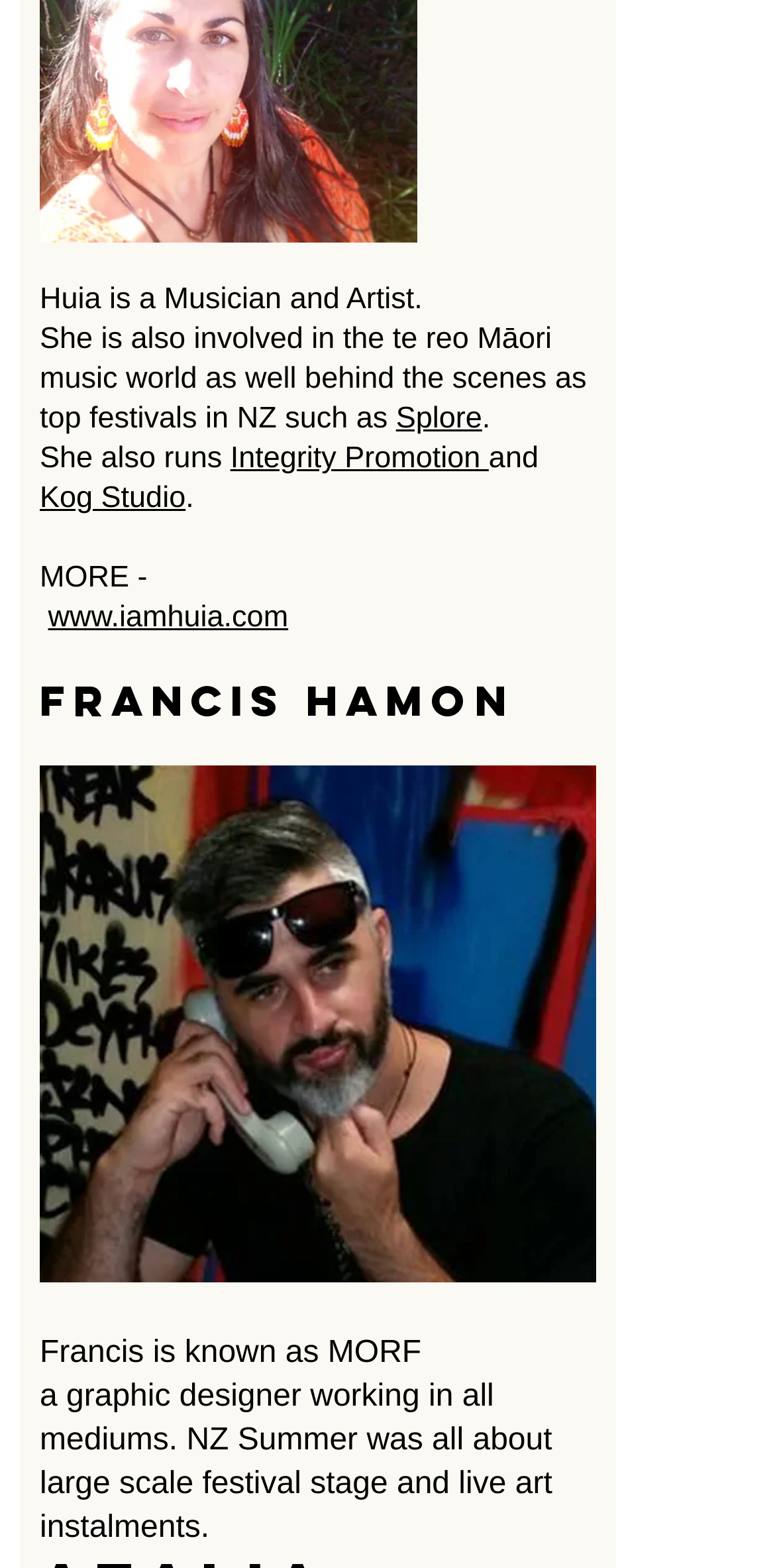Determine the bounding box coordinates for the HTML element mentioned in the following description: "Menu". The coordinates should be a list of four floats ranging from 0 to 1, represented as [left, top, right, bottom].

None